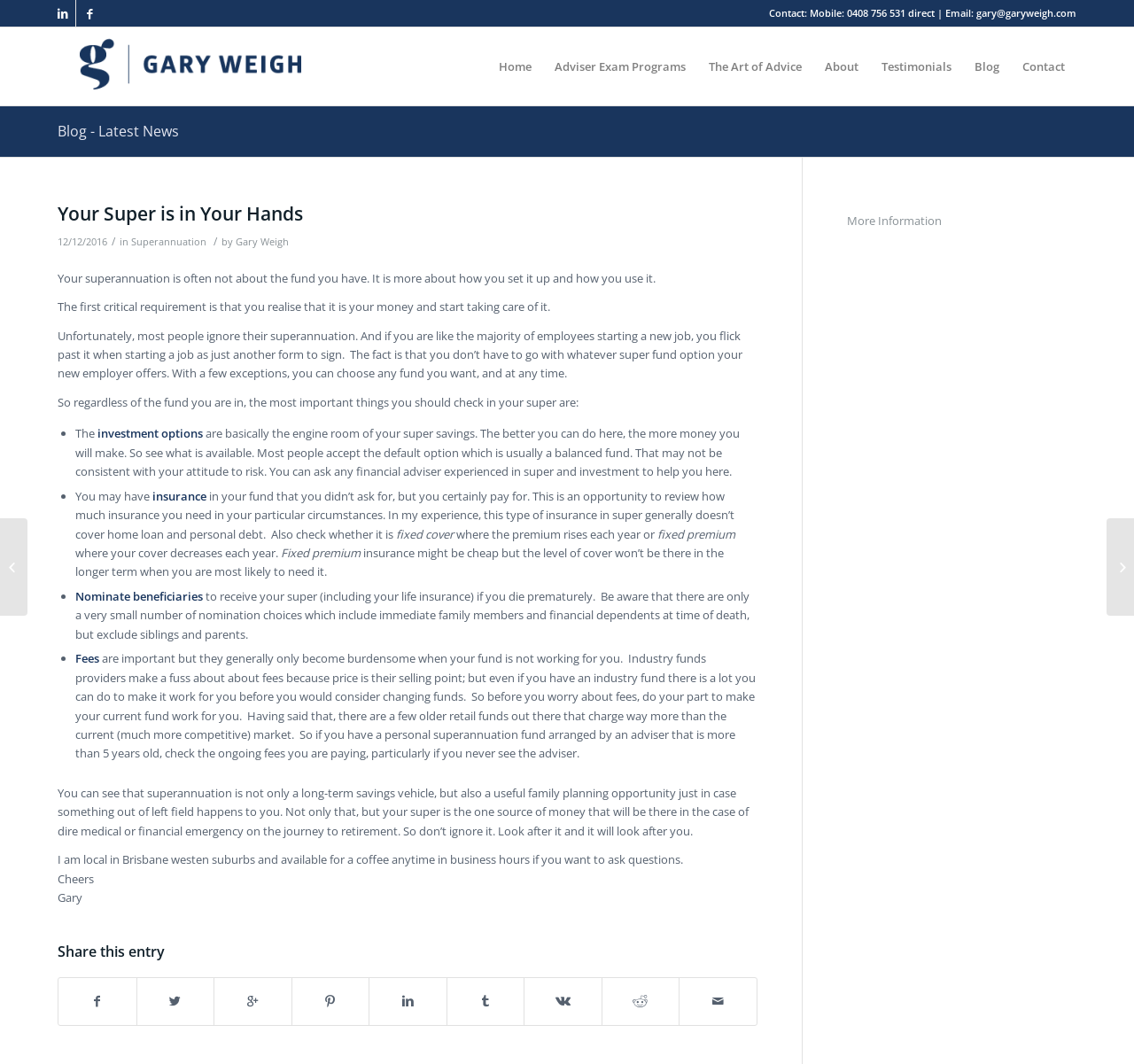What is the contact mobile number?
Refer to the image and provide a concise answer in one word or phrase.

0408 756 531